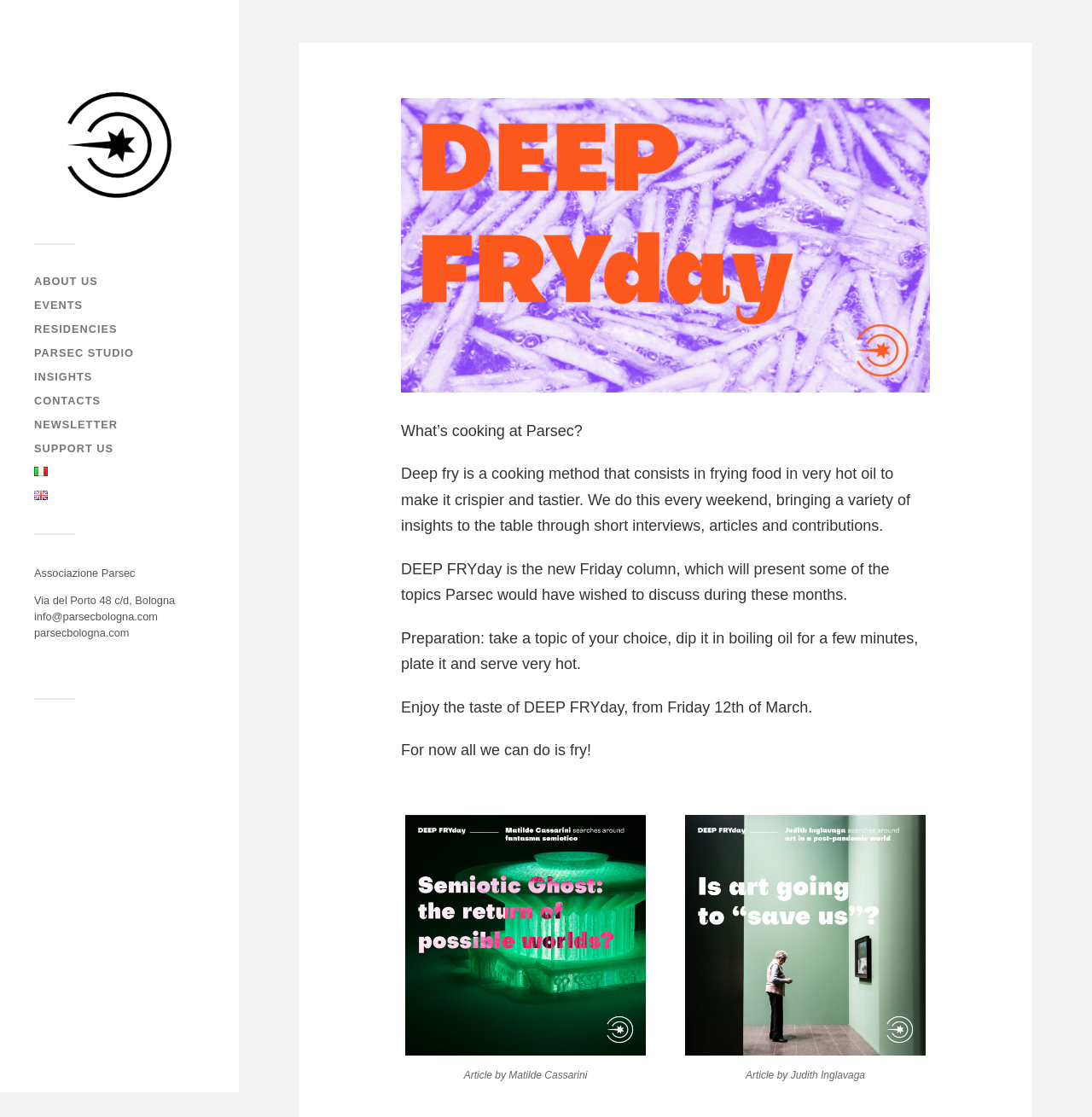Please identify the bounding box coordinates of the element's region that should be clicked to execute the following instruction: "Click on EVENTS". The bounding box coordinates must be four float numbers between 0 and 1, i.e., [left, top, right, bottom].

[0.031, 0.267, 0.076, 0.279]